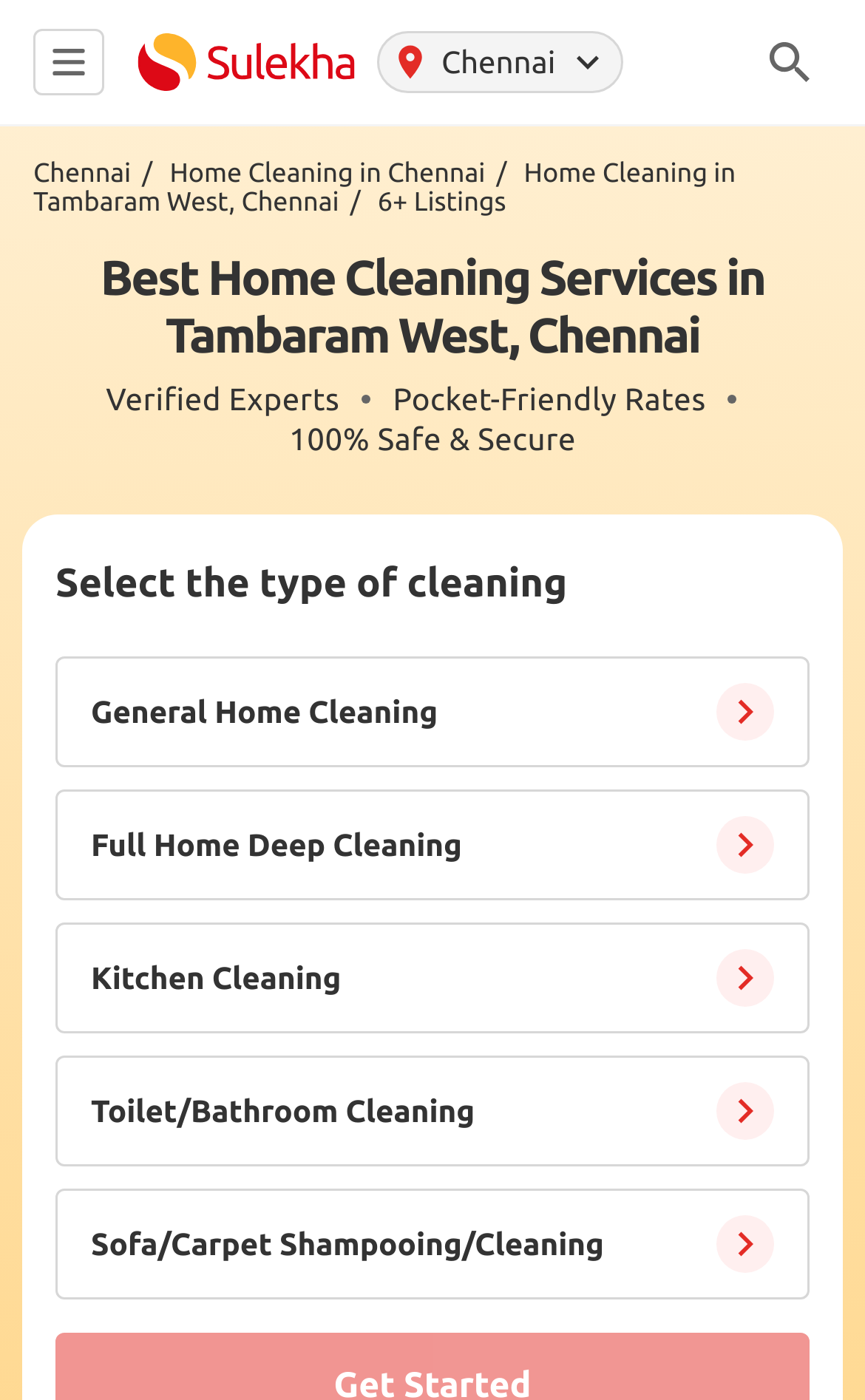Extract the primary headline from the webpage and present its text.

Best Home Cleaning Services in Tambaram West, Chennai